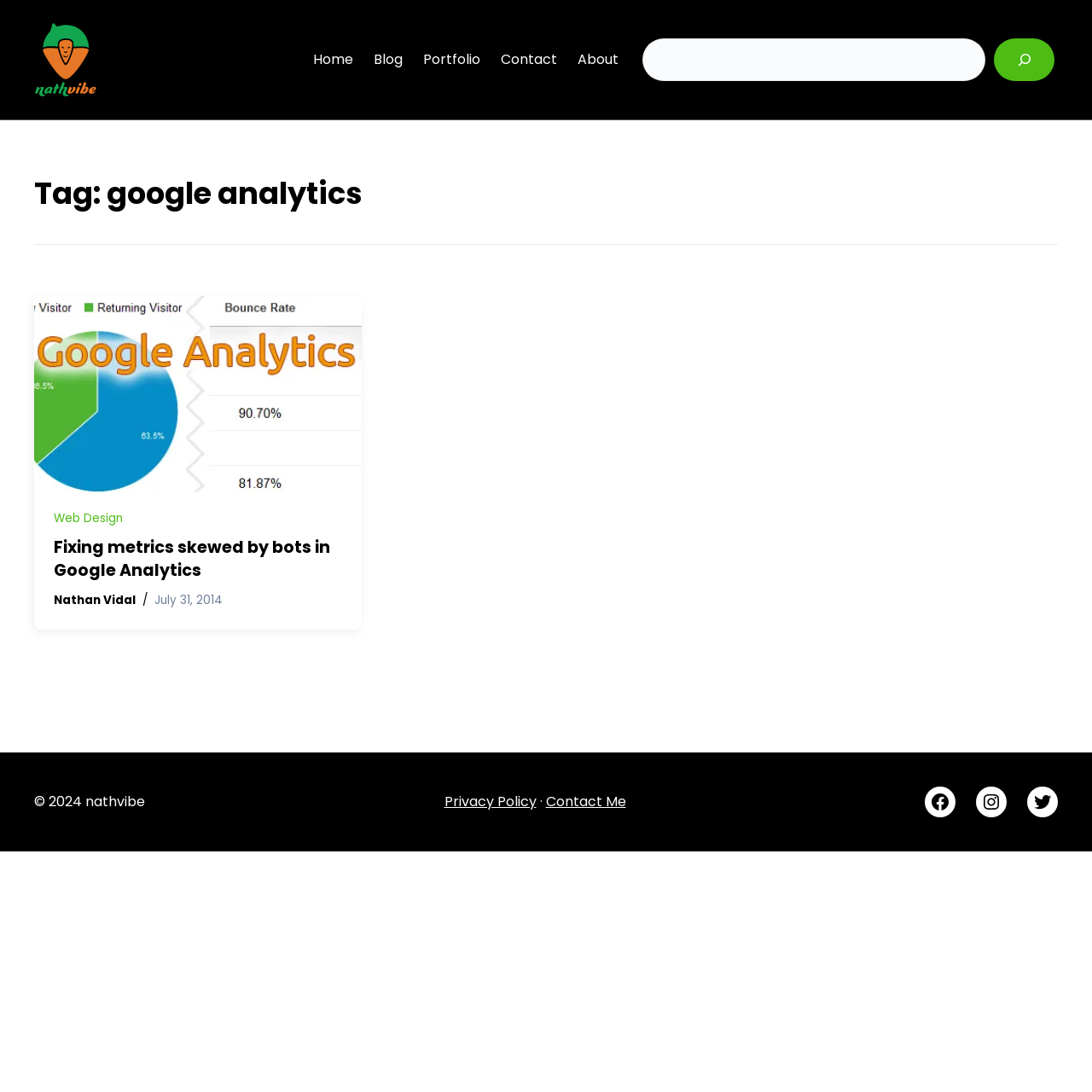Please answer the following question using a single word or phrase: What is the title of the first article?

Fixing metrics skewed by bots in Google Analytics